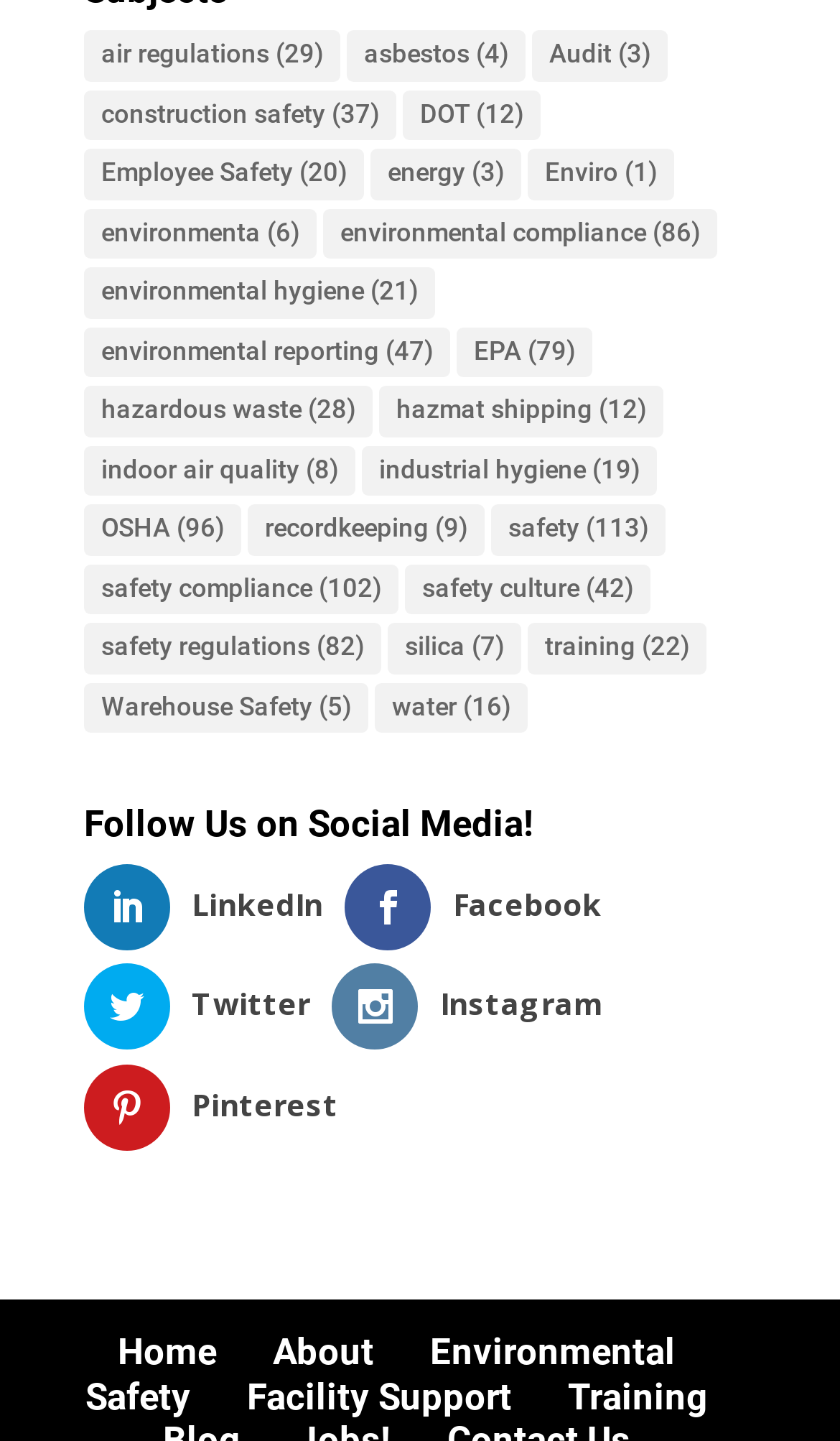Using the element description: "DOT (12)", determine the bounding box coordinates. The coordinates should be in the format [left, top, right, bottom], with values between 0 and 1.

[0.479, 0.062, 0.644, 0.097]